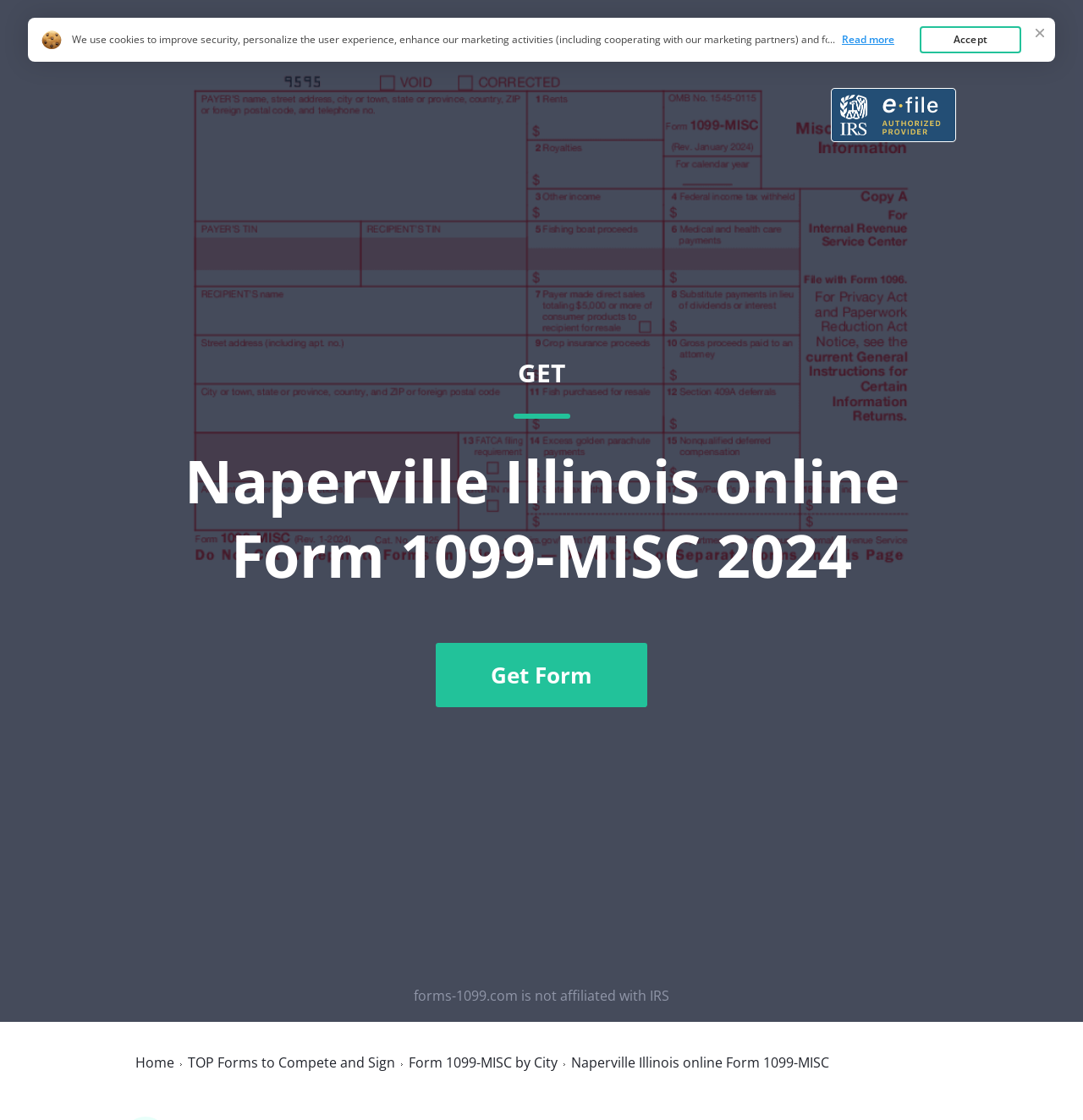Provide a brief response in the form of a single word or phrase:
What is the name of the link that appears above the 'Get Form' button?

Forms 1099